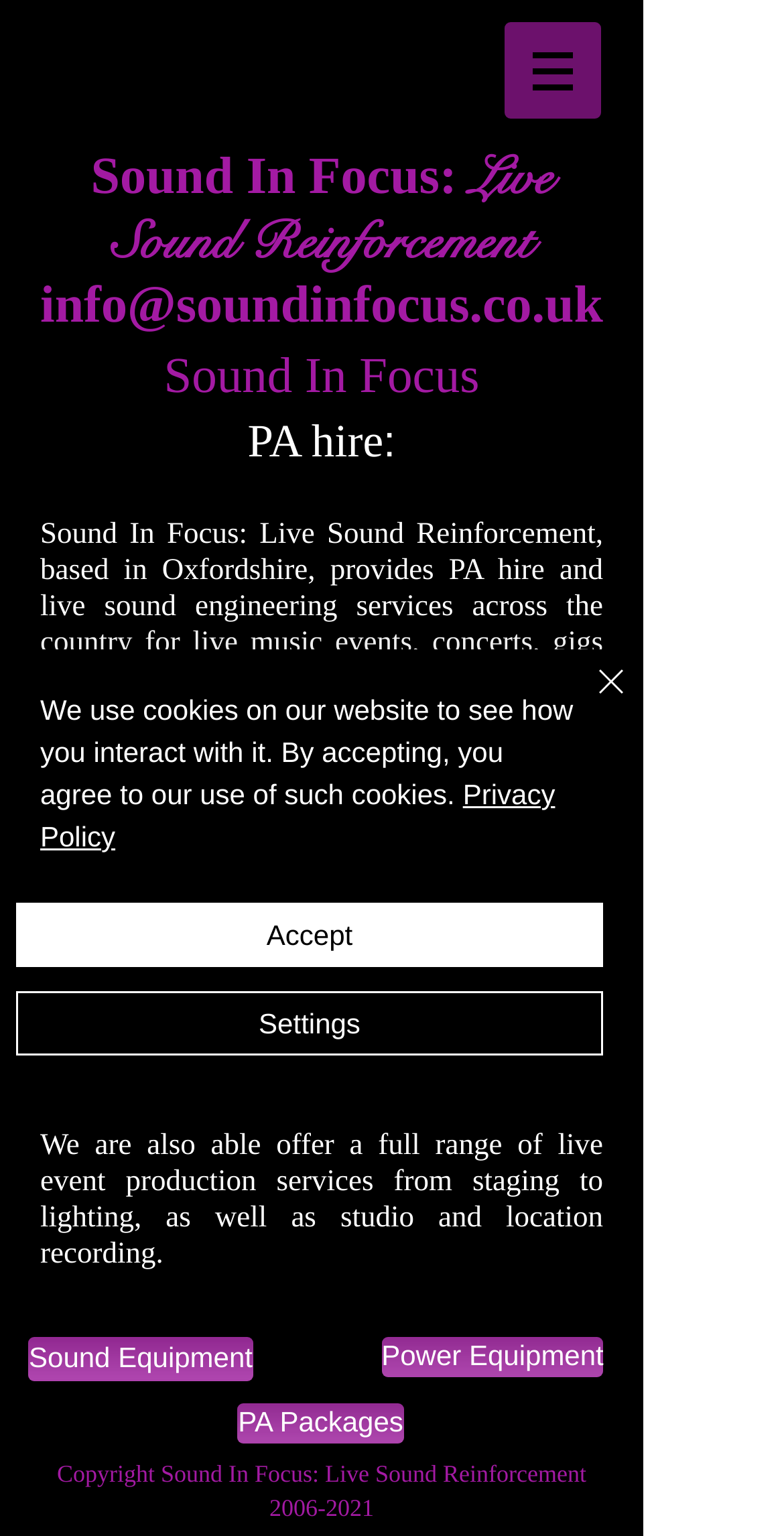Find and indicate the bounding box coordinates of the region you should select to follow the given instruction: "Click the Sound Equipment link".

[0.036, 0.87, 0.323, 0.899]